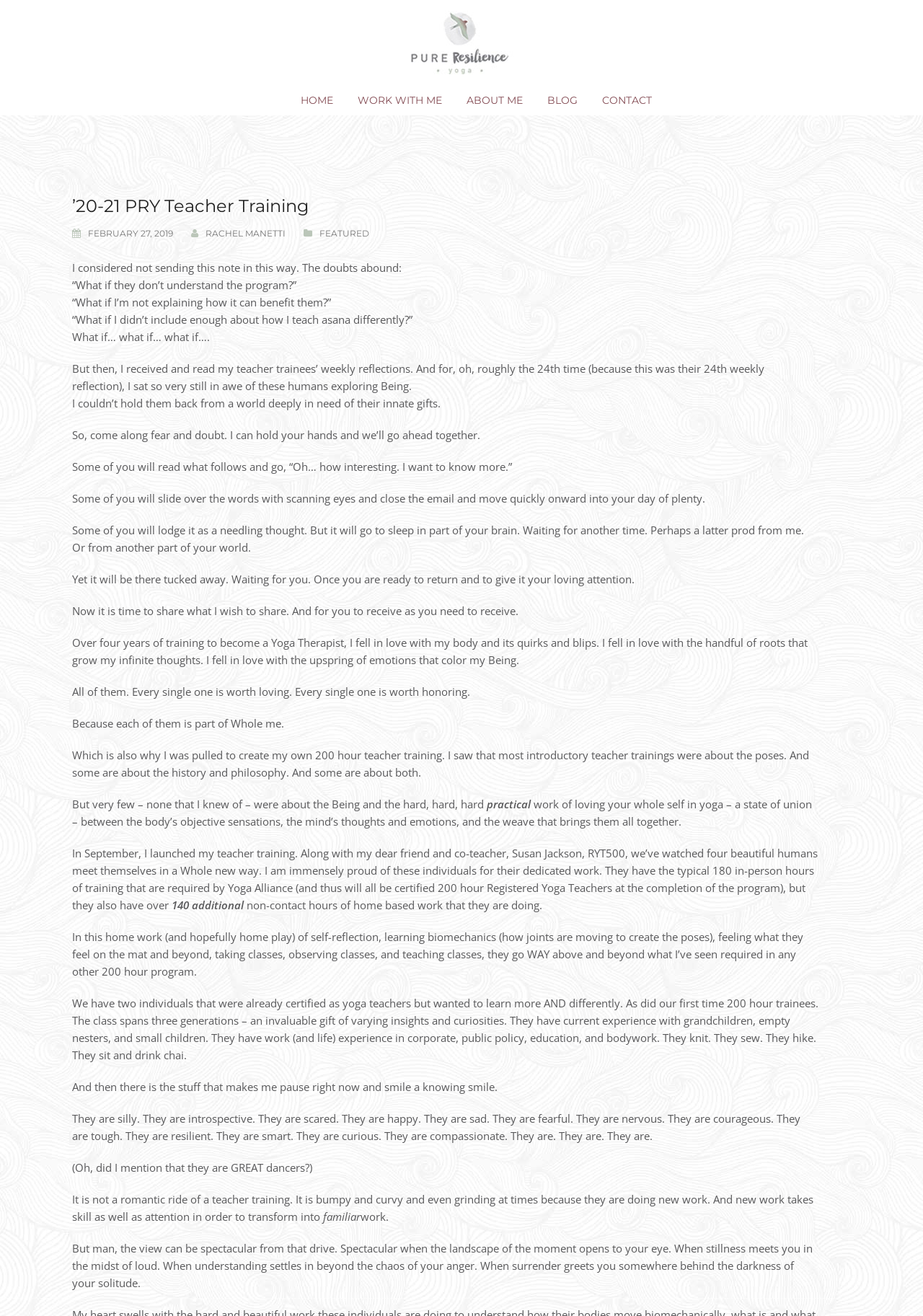Select the bounding box coordinates of the element I need to click to carry out the following instruction: "Click on the 'HOME' link".

[0.314, 0.065, 0.372, 0.088]